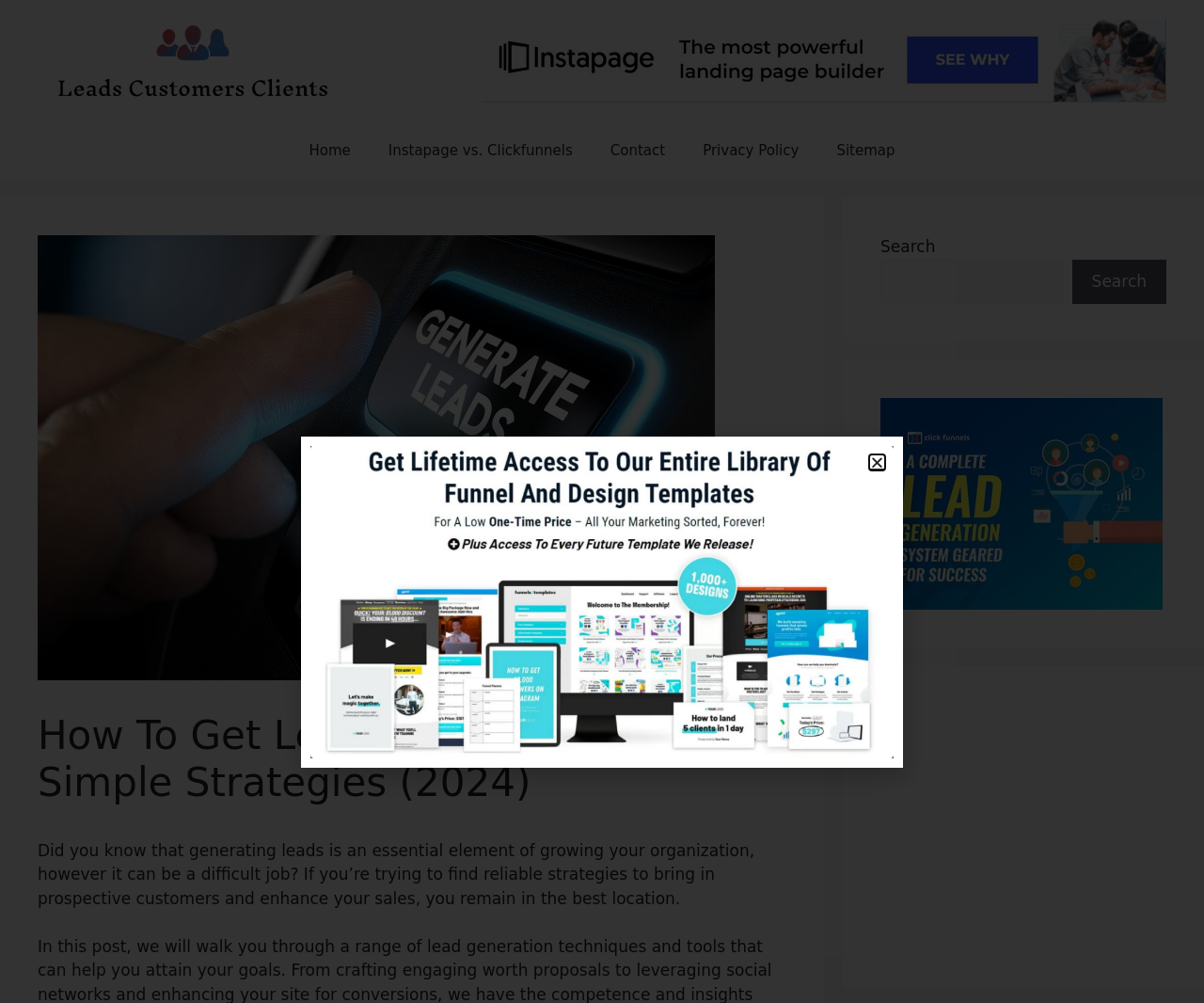Determine the bounding box coordinates for the HTML element described here: "Privacy Policy".

[0.568, 0.122, 0.679, 0.178]